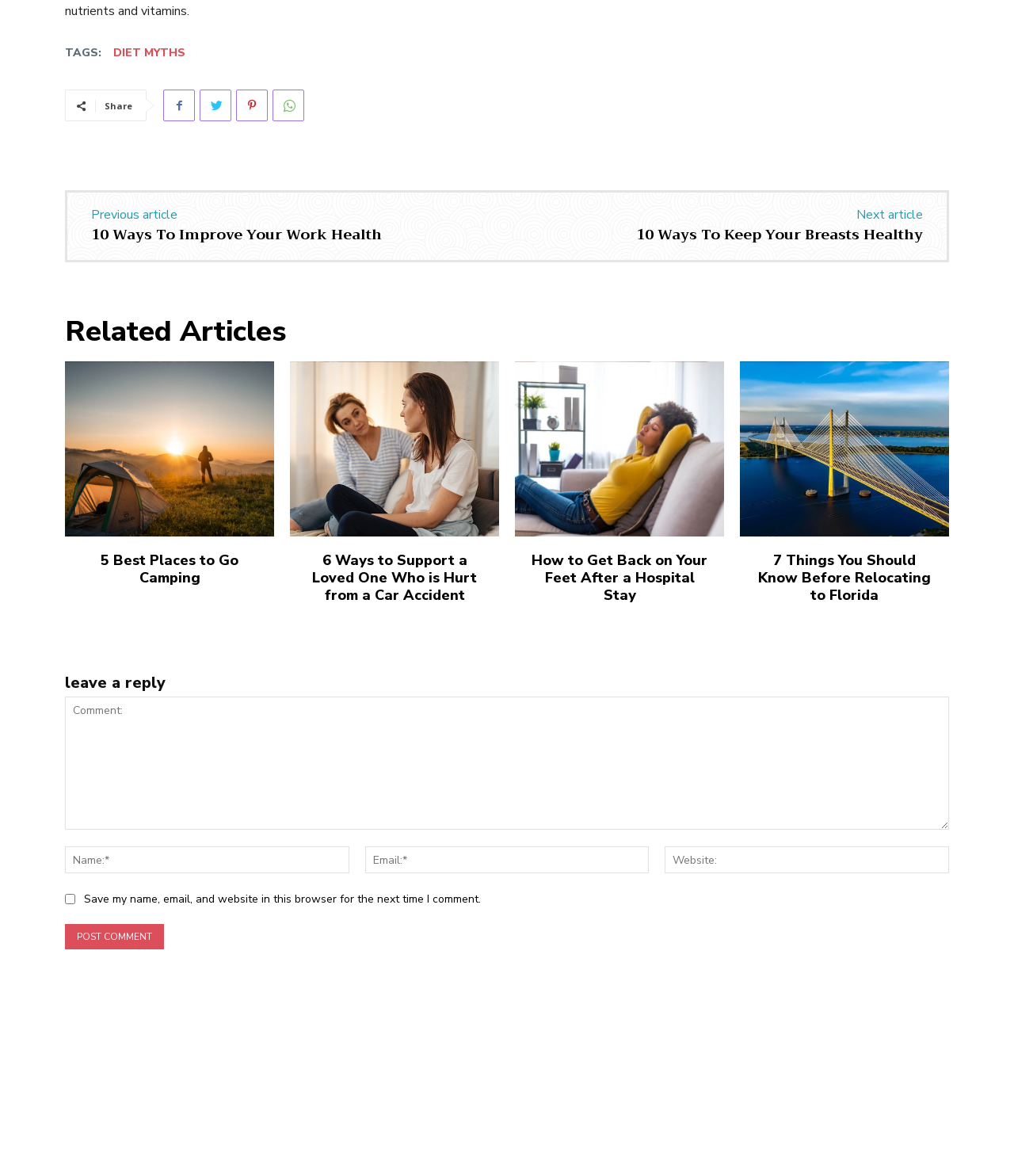Please locate the clickable area by providing the bounding box coordinates to follow this instruction: "Enter a comment in the 'Comment:' textbox".

[0.064, 0.592, 0.936, 0.706]